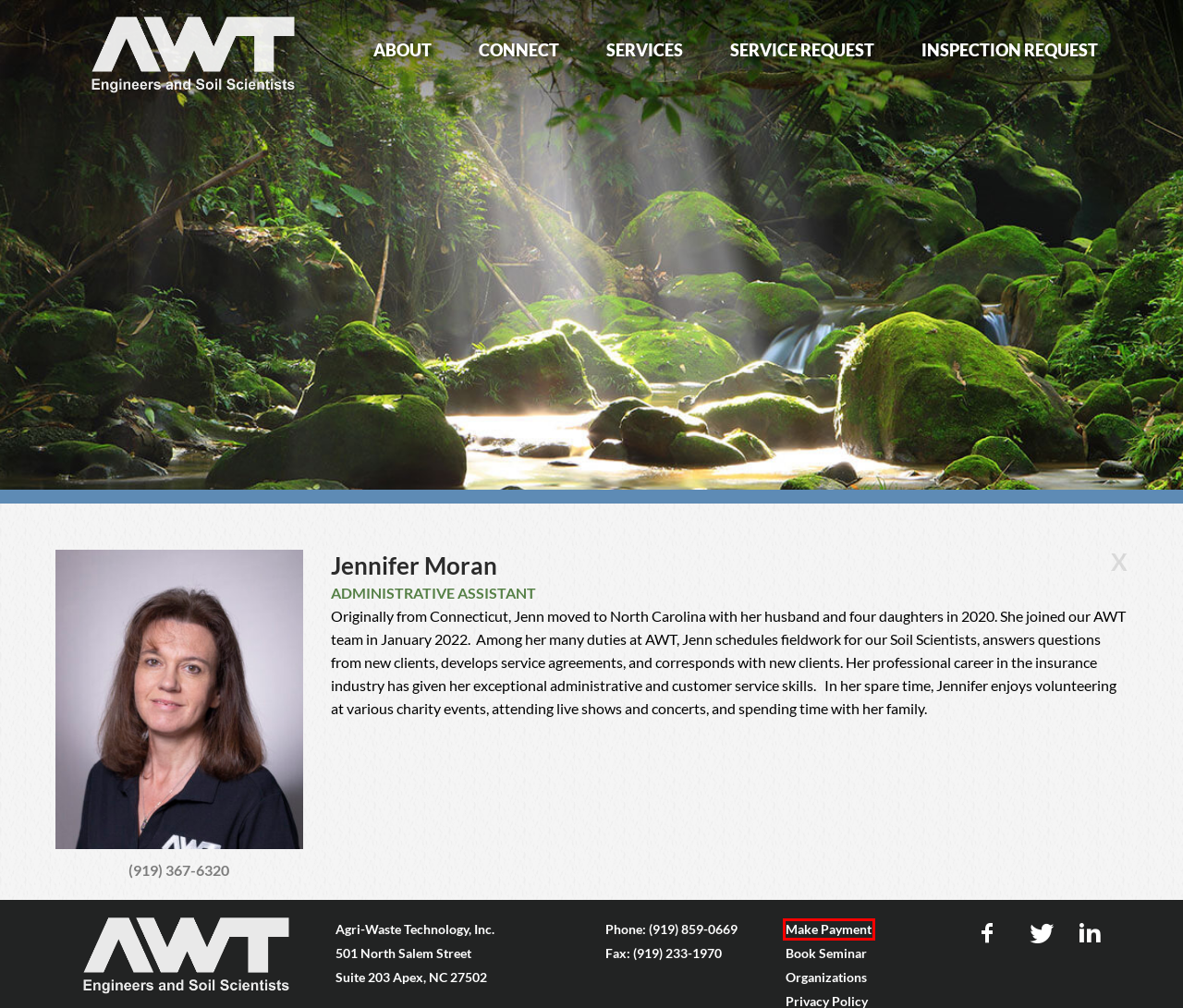Given a screenshot of a webpage with a red bounding box highlighting a UI element, choose the description that best corresponds to the new webpage after clicking the element within the red bounding box. Here are your options:
A. Connect With Us - Agri-Waste Technology
B. Inspection Request - Agri-Waste Technology
C. Seminar Information - Agri-Waste Technology
D. Organizations - Agri-Waste Technology
E. Home - Agri-Waste Technology
F. Service Request - Agri-Waste Technology
G. Payments - Agri-Waste Technology
H. About - Agri-Waste Technology

G